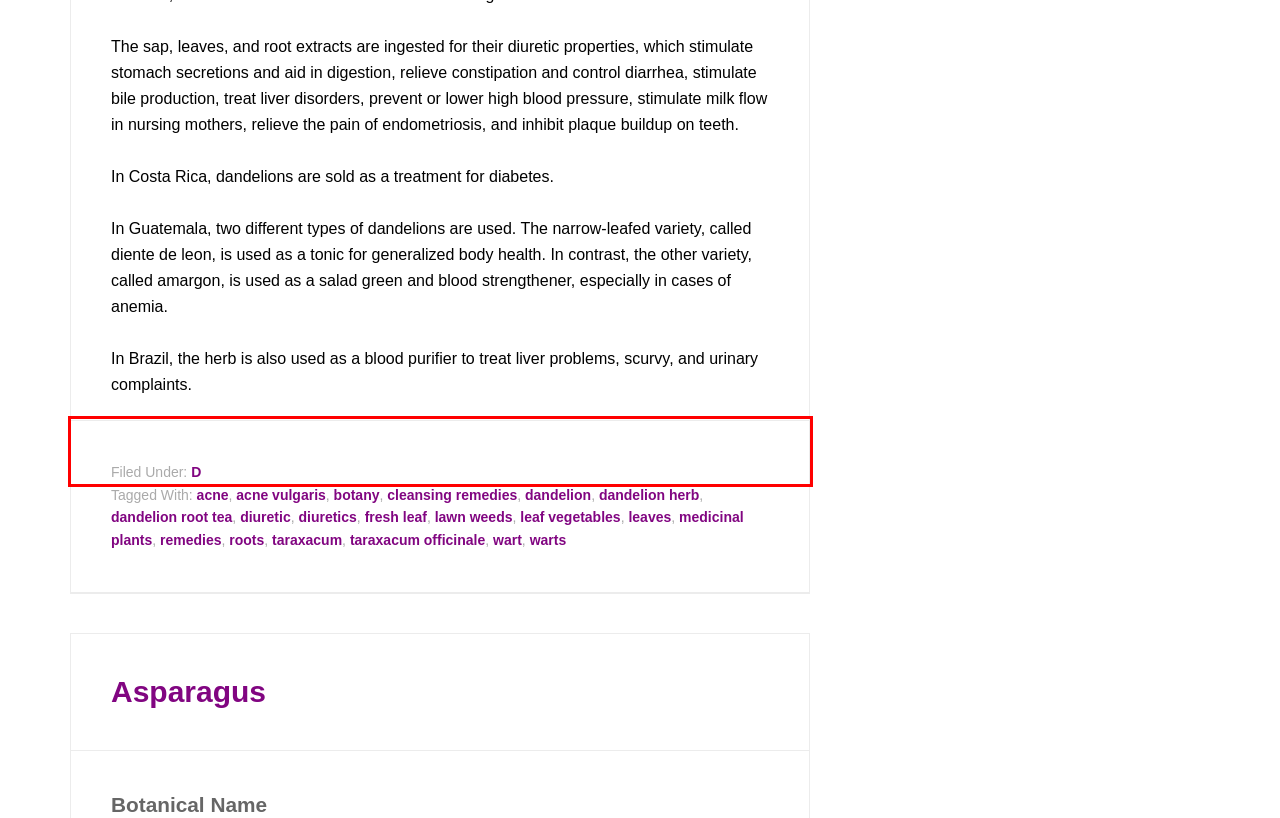Look at the provided screenshot of the webpage and perform OCR on the text within the red bounding box.

Filed Under: D Tagged With: acne, acne vulgaris, botany, cleansing remedies, dandelion, dandelion herb, dandelion root tea, diuretic, diuretics, fresh leaf, lawn weeds, leaf vegetables, leaves, medicinal plants, remedies, roots, taraxacum, taraxacum officinale, wart, warts